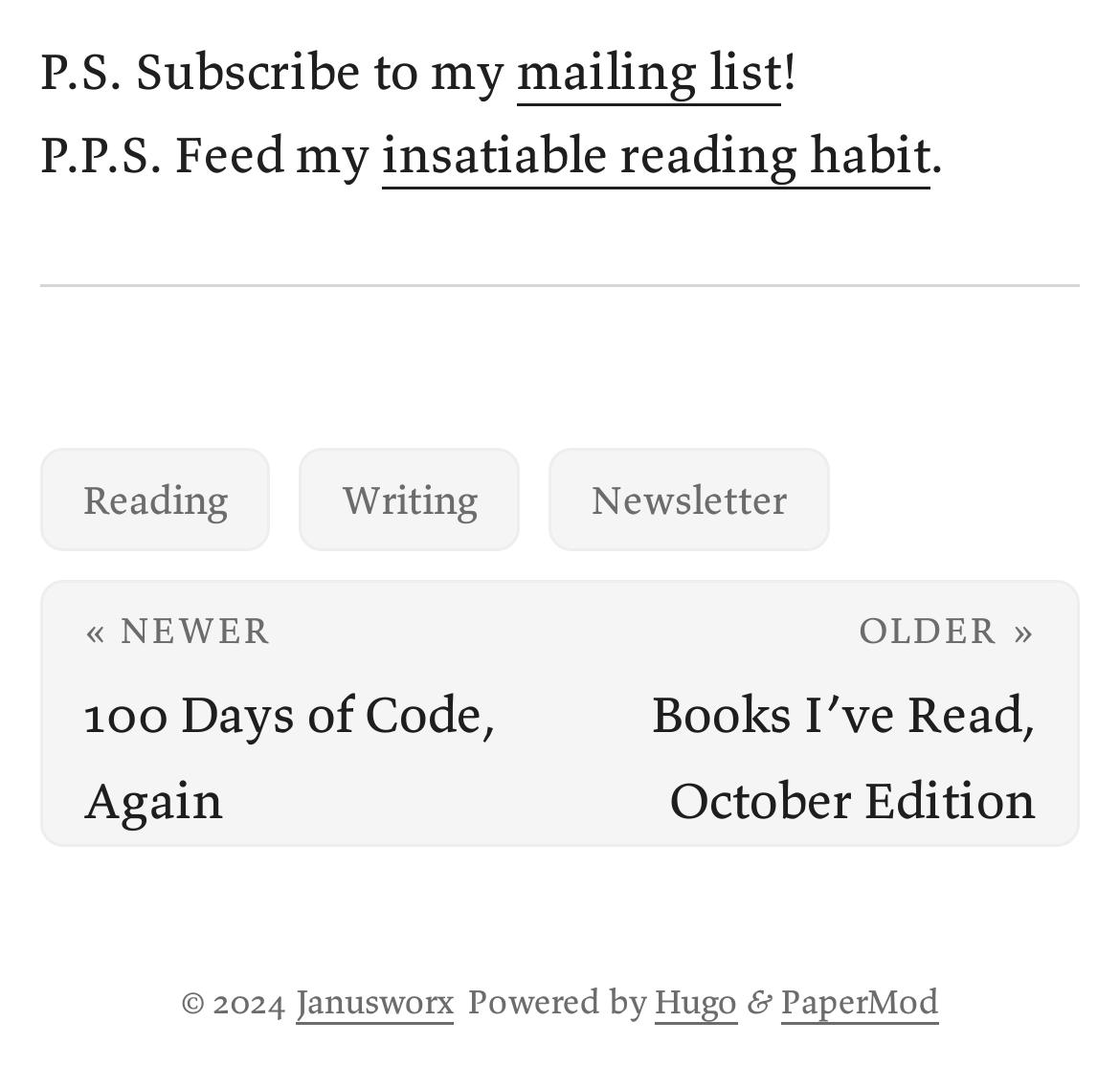Given the webpage screenshot and the description, determine the bounding box coordinates (top-left x, top-left y, bottom-right x, bottom-right y) that define the location of the UI element matching this description: insatiable reading habit

[0.341, 0.111, 0.831, 0.171]